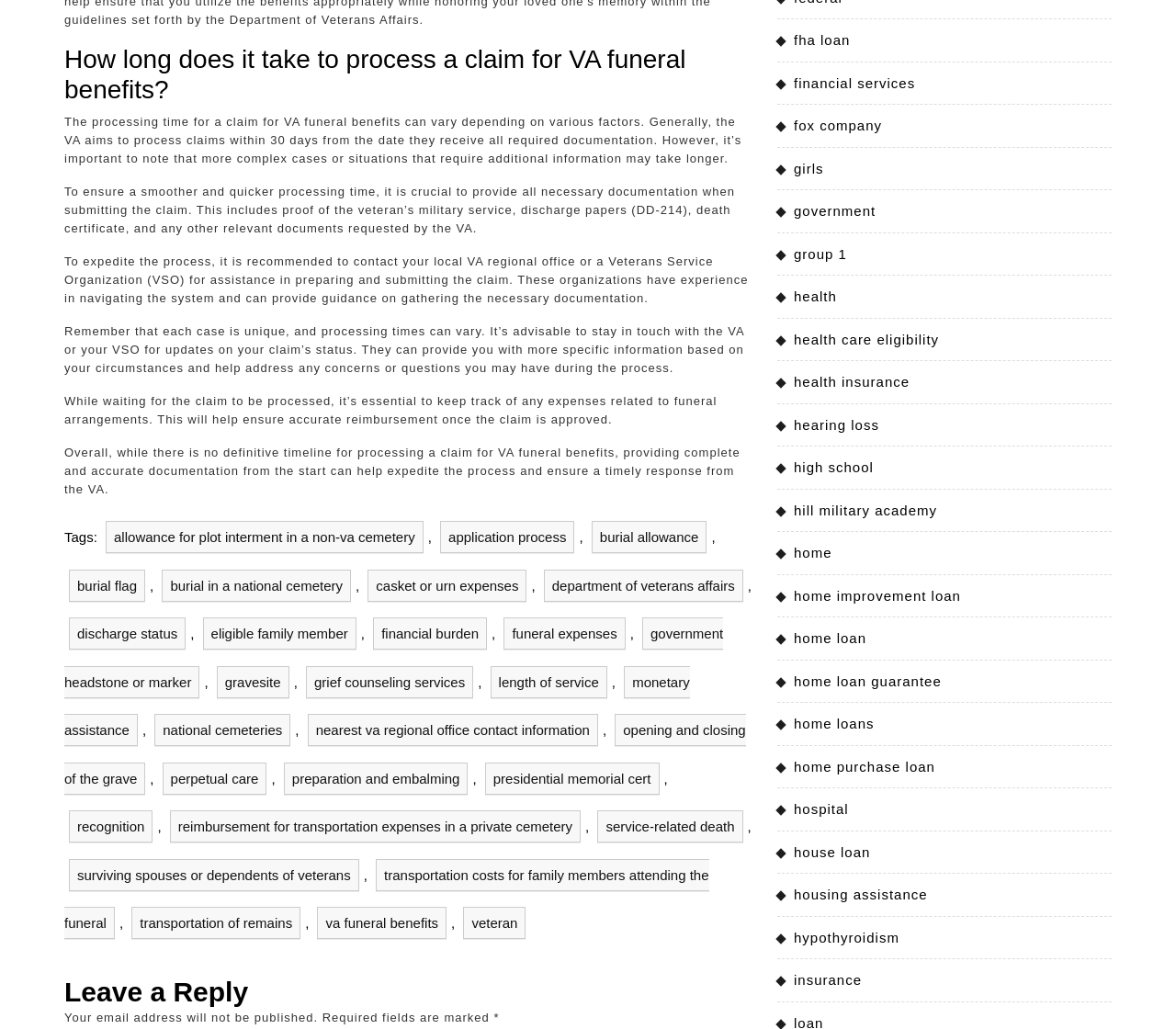Using the provided element description: "burial in a national cemetery", determine the bounding box coordinates of the corresponding UI element in the screenshot.

[0.138, 0.553, 0.298, 0.584]